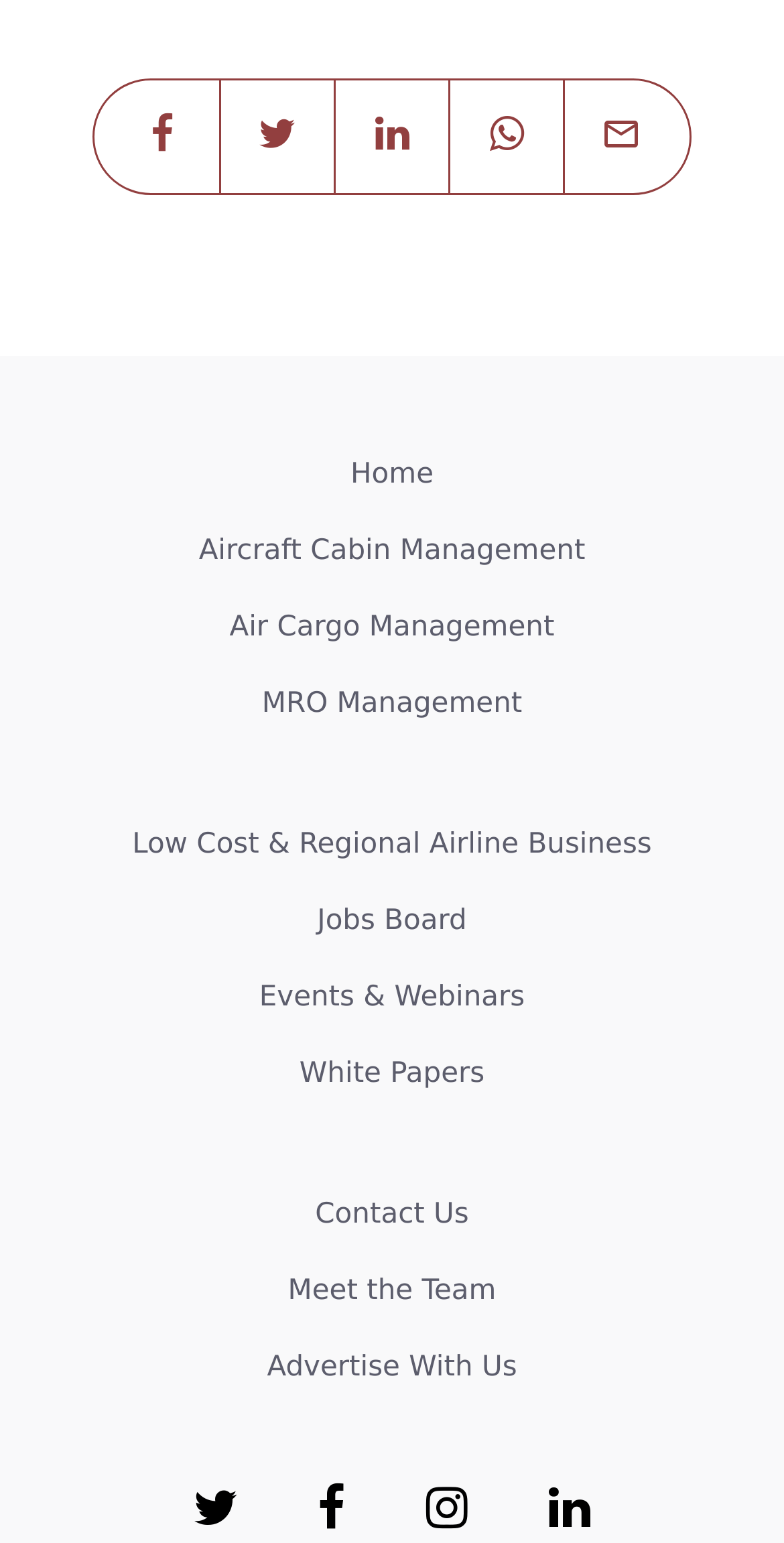How many links are there on the top row?
Please answer using one word or phrase, based on the screenshot.

5